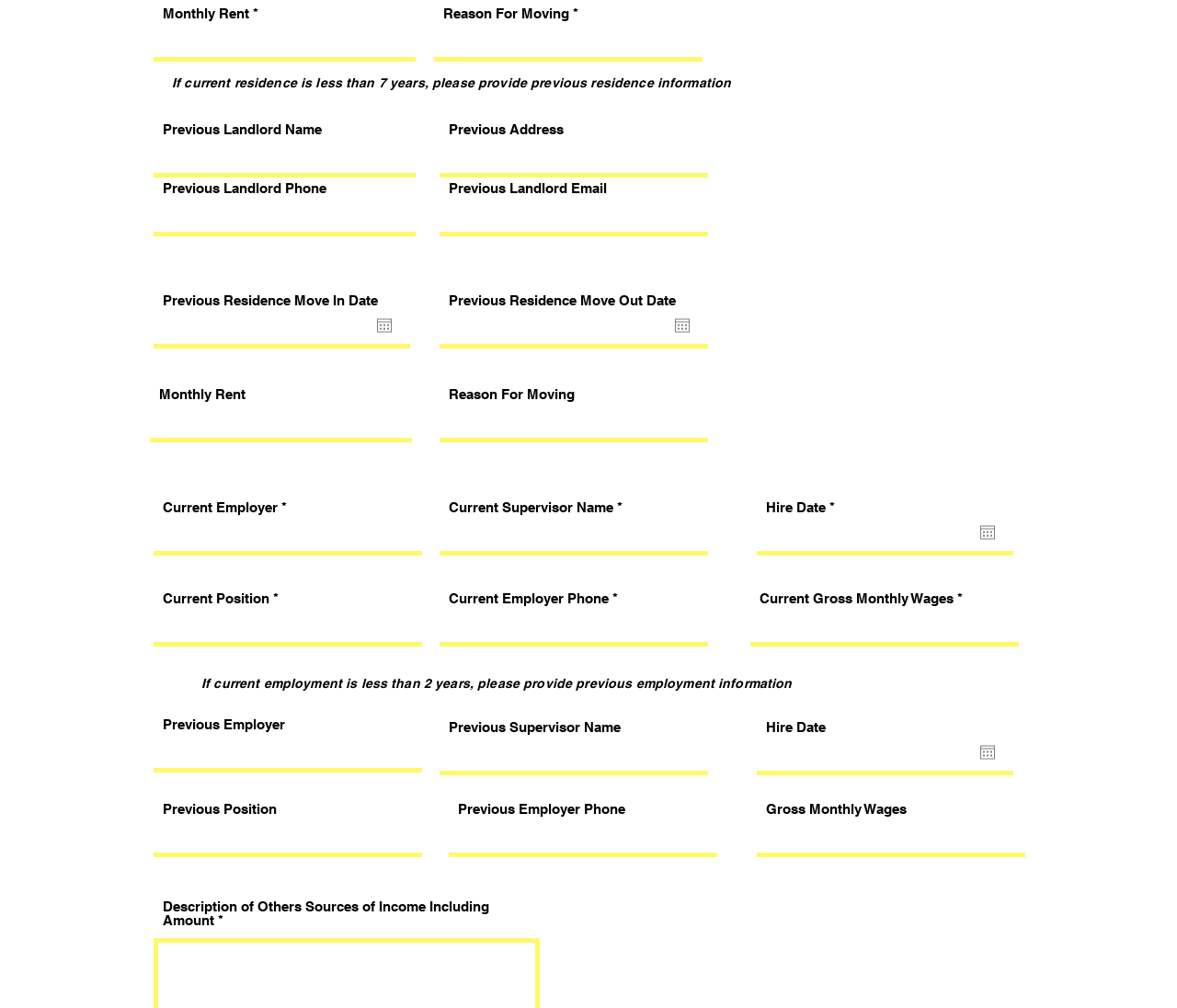Please identify the bounding box coordinates of the element I should click to complete this instruction: 'Enter current employer'. The coordinates should be given as four float numbers between 0 and 1, like this: [left, top, right, bottom].

[0.13, 0.51, 0.359, 0.551]